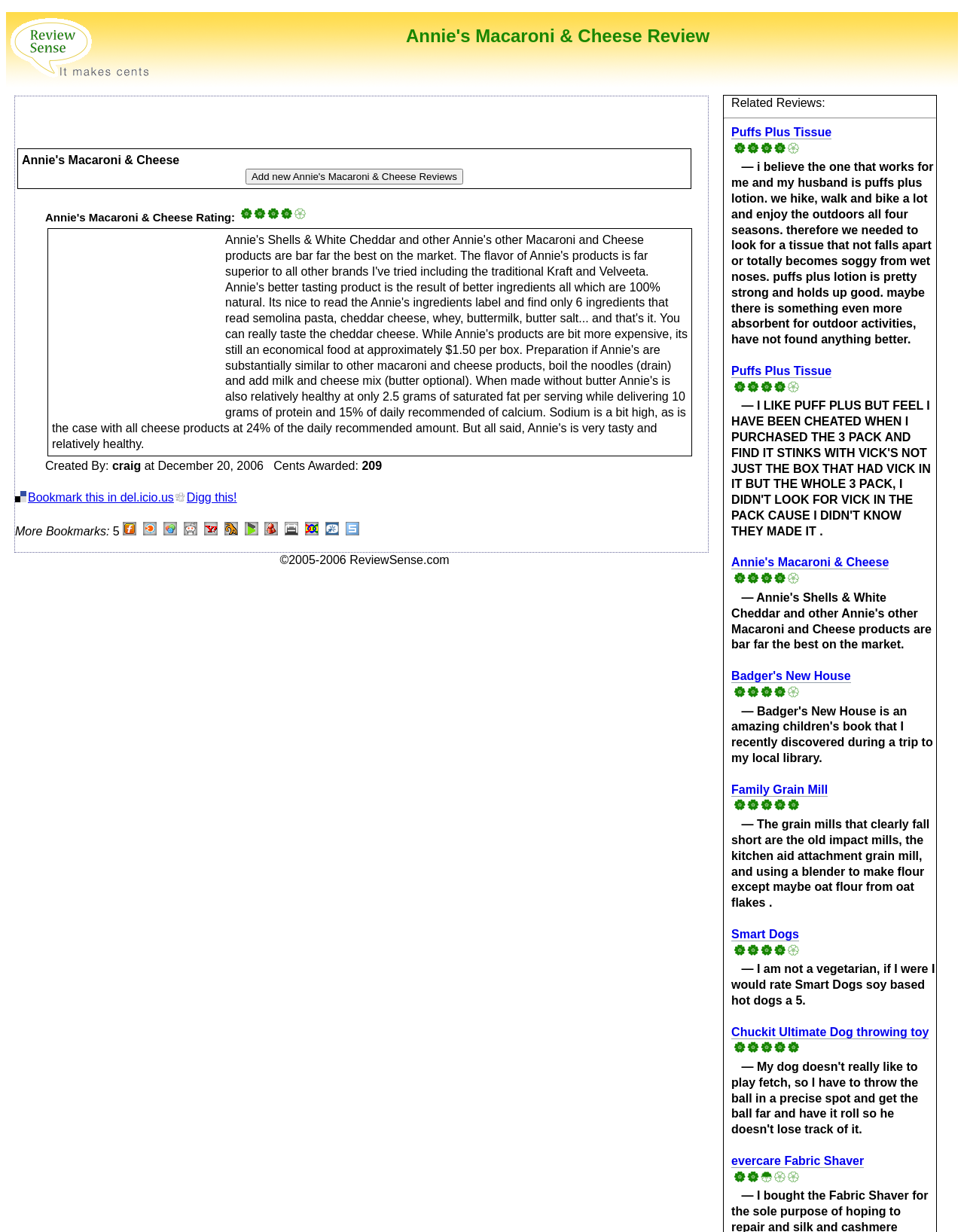Provide a short, one-word or phrase answer to the question below:
What is the rating of Annie's Macaroni & Cheese?

4 Stars